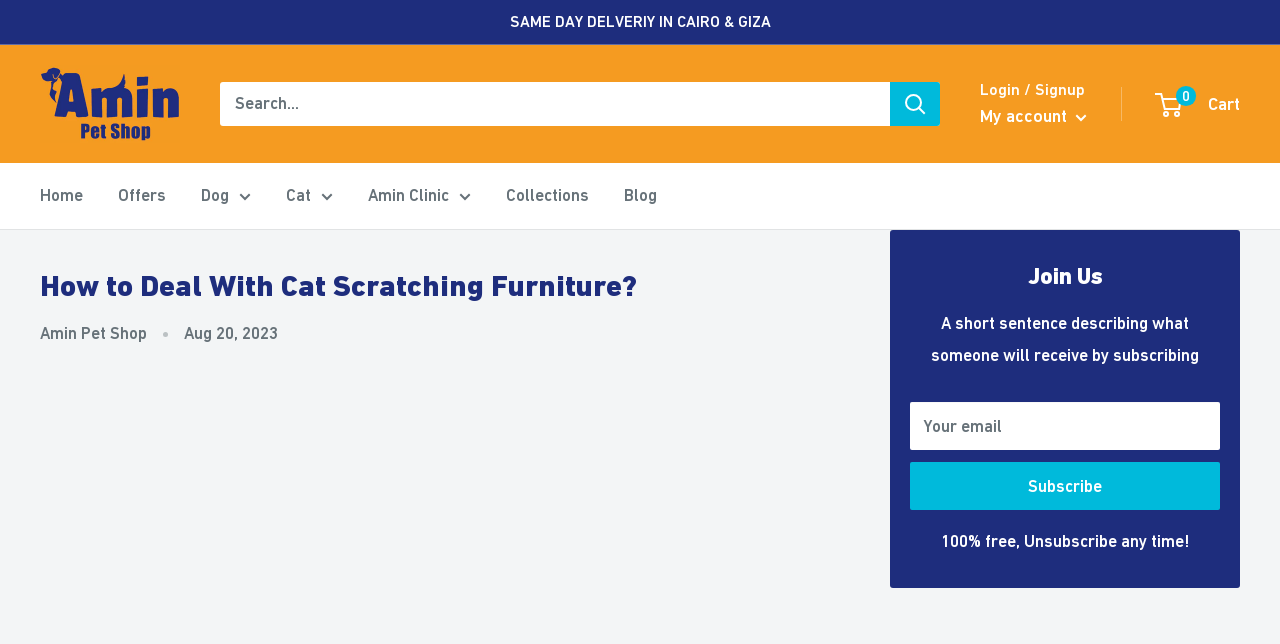Determine the bounding box coordinates of the region I should click to achieve the following instruction: "Click on the 'Cat' category". Ensure the bounding box coordinates are four float numbers between 0 and 1, i.e., [left, top, right, bottom].

[0.223, 0.279, 0.26, 0.329]